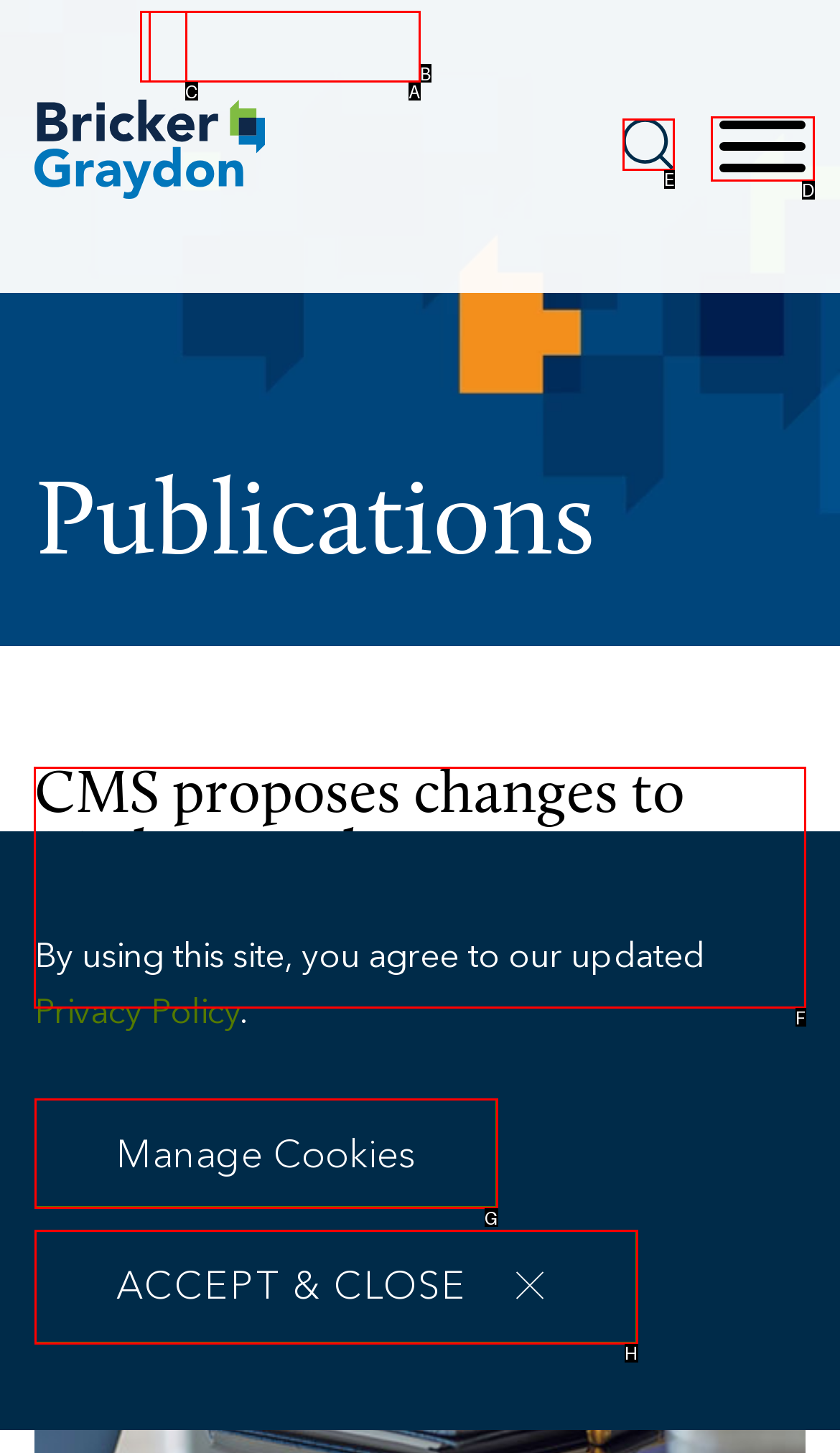Tell me which option I should click to complete the following task: Read the article Answer with the option's letter from the given choices directly.

F